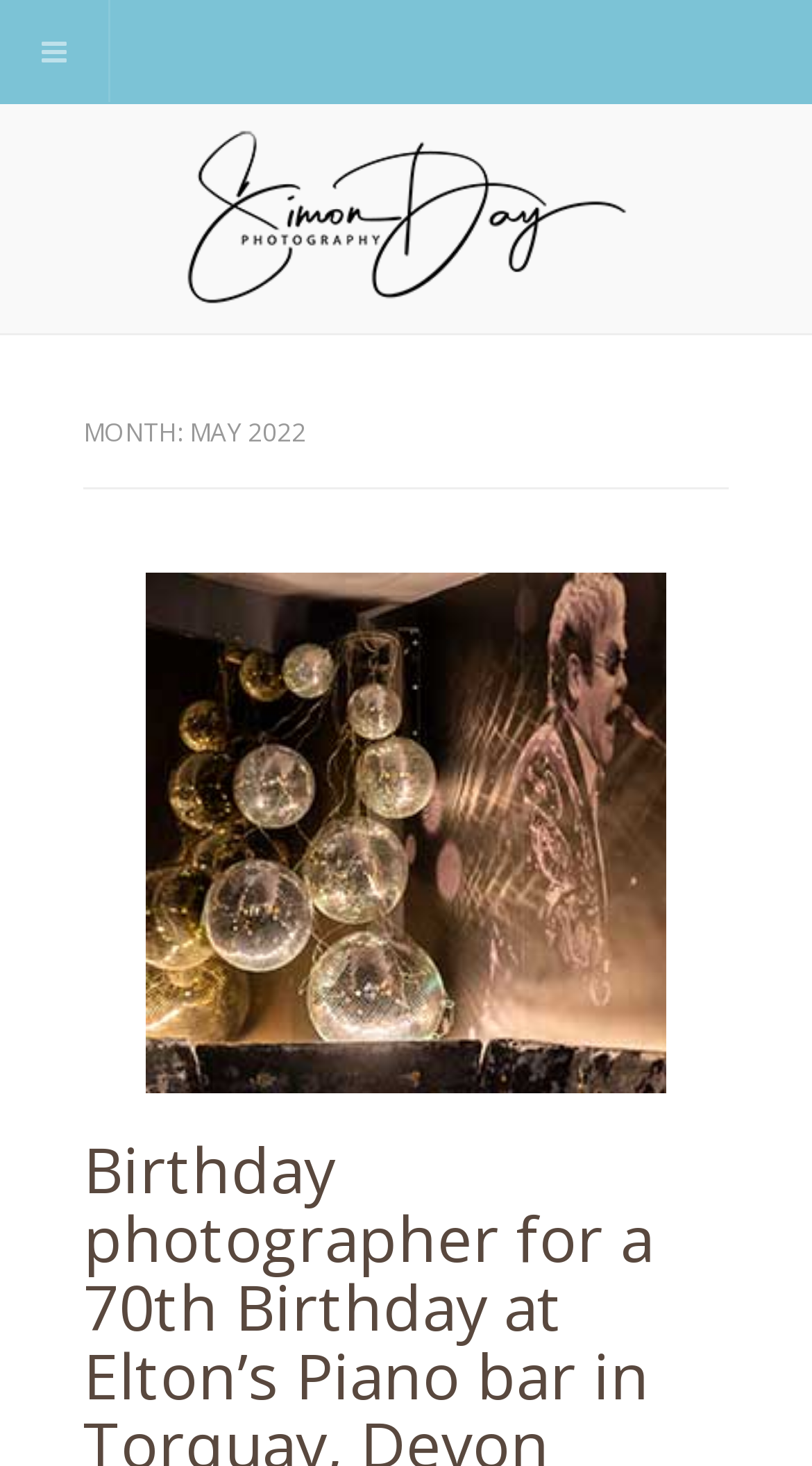Where is the photographer based?
Using the image, respond with a single word or phrase.

Torbay, Devon